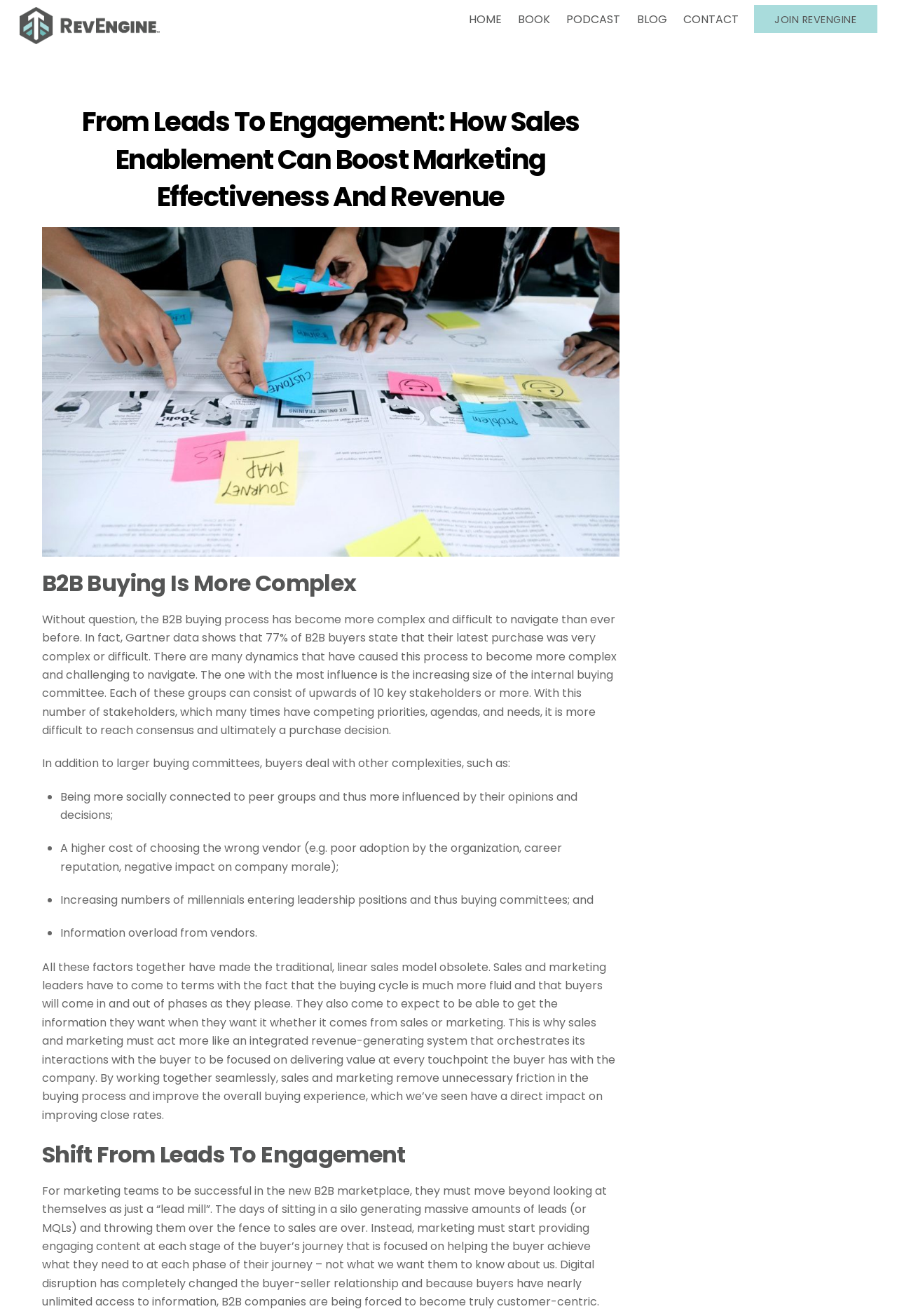What is the name of the company mentioned on the webpage?
Look at the image and answer with only one word or phrase.

RevEngine